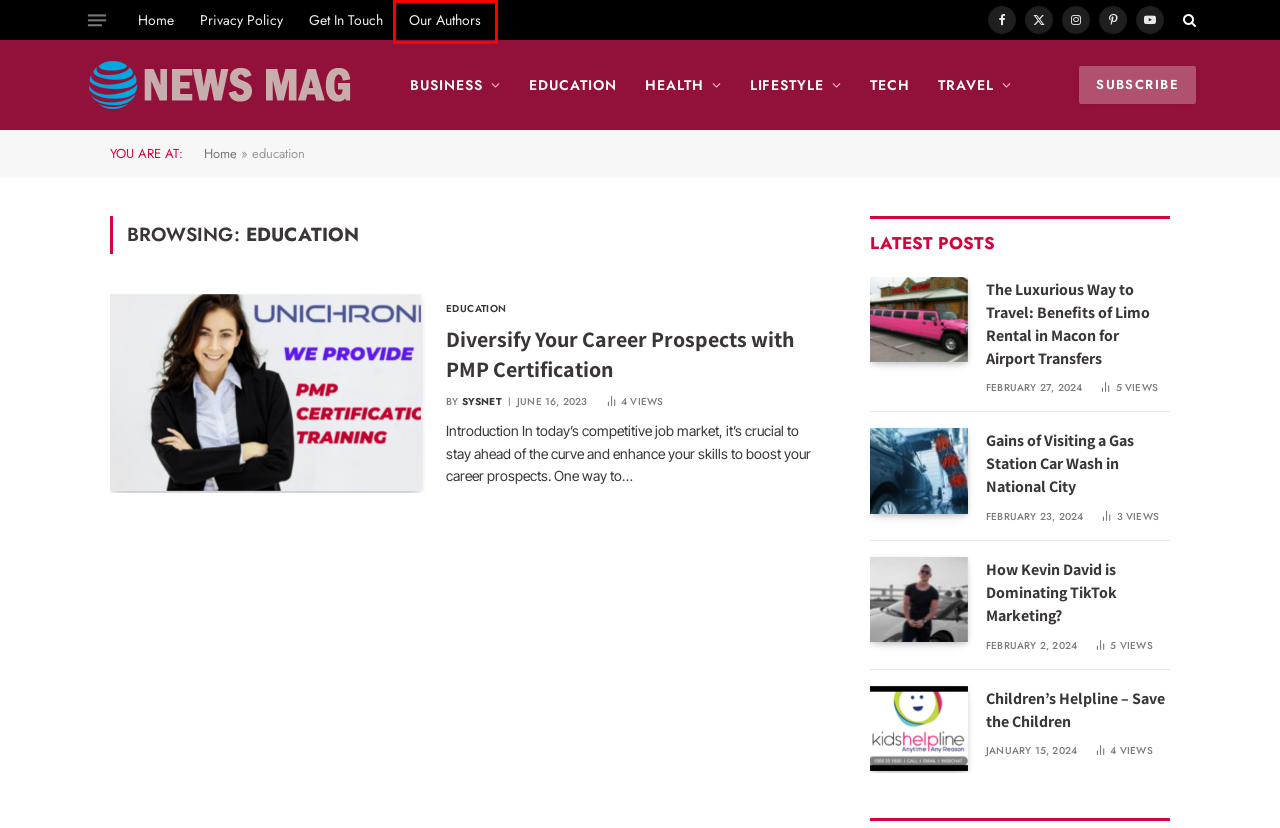Analyze the given webpage screenshot and identify the UI element within the red bounding box. Select the webpage description that best matches what you expect the new webpage to look like after clicking the element. Here are the candidates:
A. The Luxurious Way to Travel: Benefits of Limo Rental in Macon for Airport Transfers - News Mag
B. Education Archives - News Mag
C. How Kevin David is Dominating TikTok Marketing? - News Mag
D. Privacy Policy - News Mag
E. Lifestyle Archives - News Mag
F. Our Authors - News Mag
G. Technology Archives - News Mag
H. Diversify Your Career Prospects with PMP Certification - News Mag

F